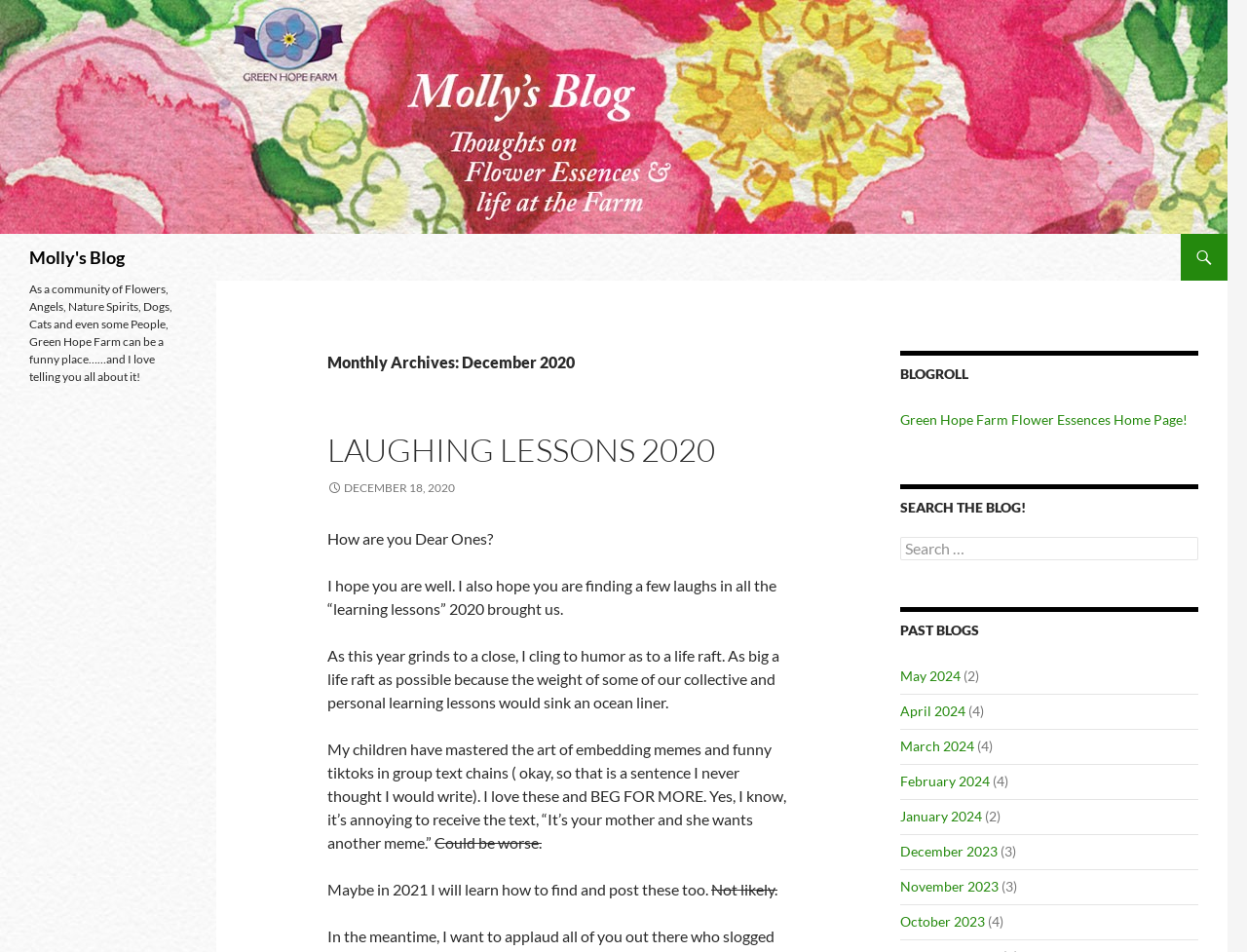What is the purpose of the search box?
Based on the screenshot, provide your answer in one word or phrase.

To search the blog